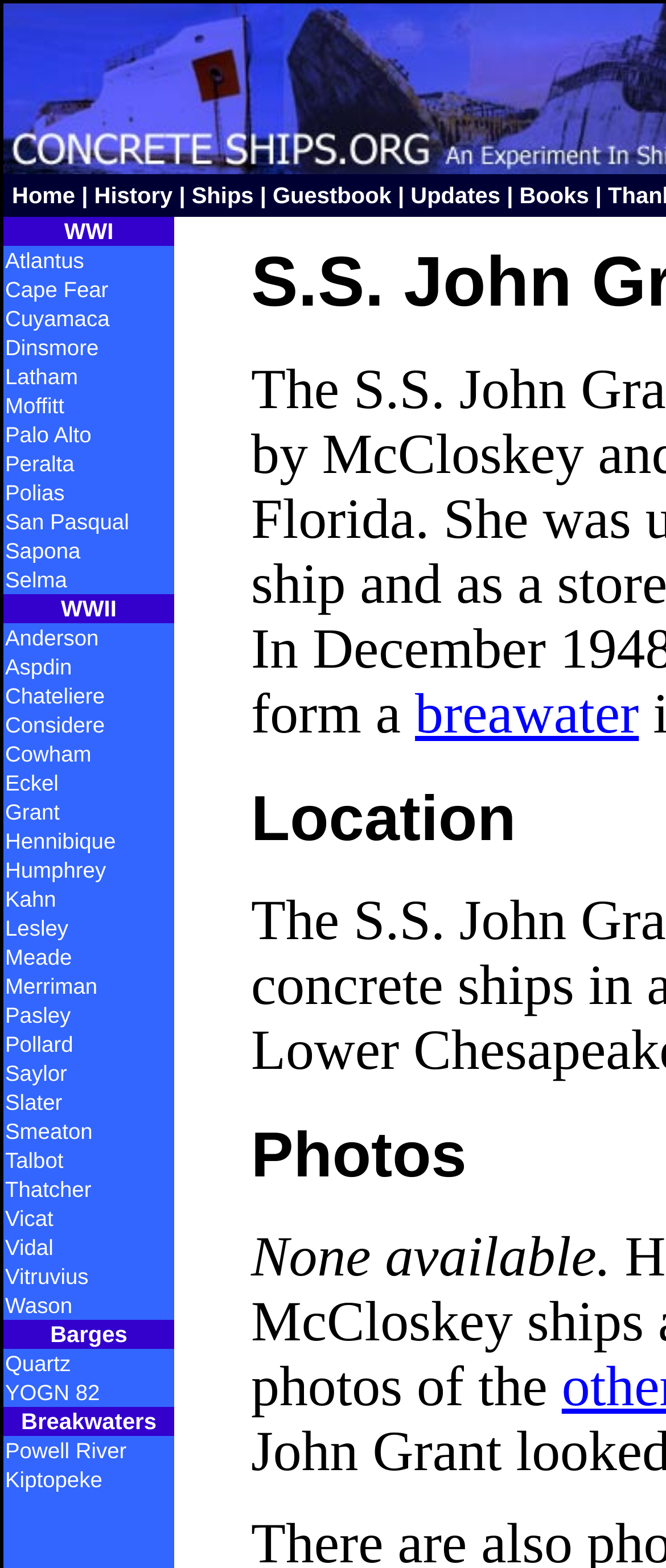Using details from the image, please answer the following question comprehensively:
How many ships are listed on this webpage?

I counted the number of links in the table, each representing a ship, and found 24 links.